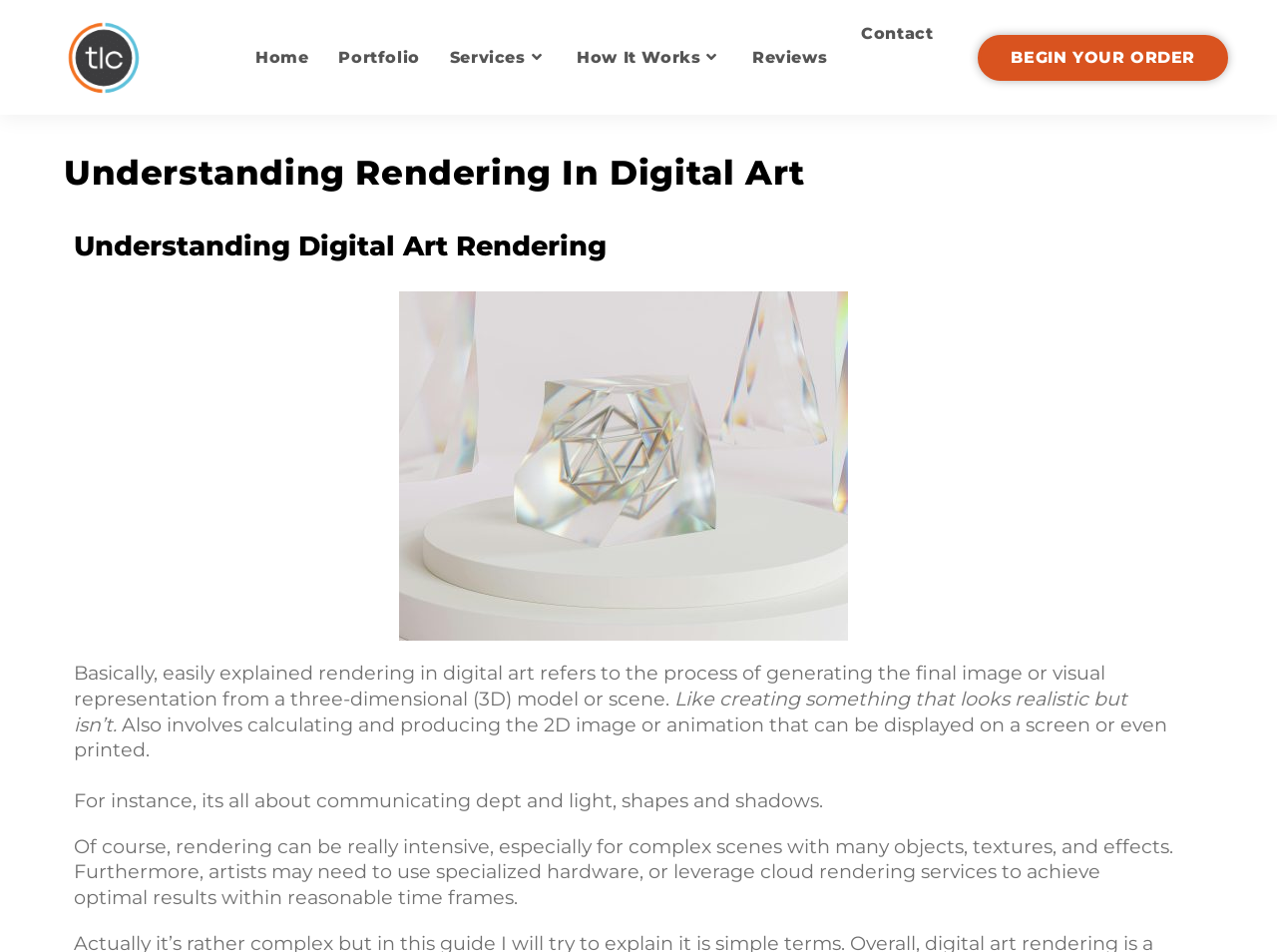Pinpoint the bounding box coordinates for the area that should be clicked to perform the following instruction: "Search for health topics".

None